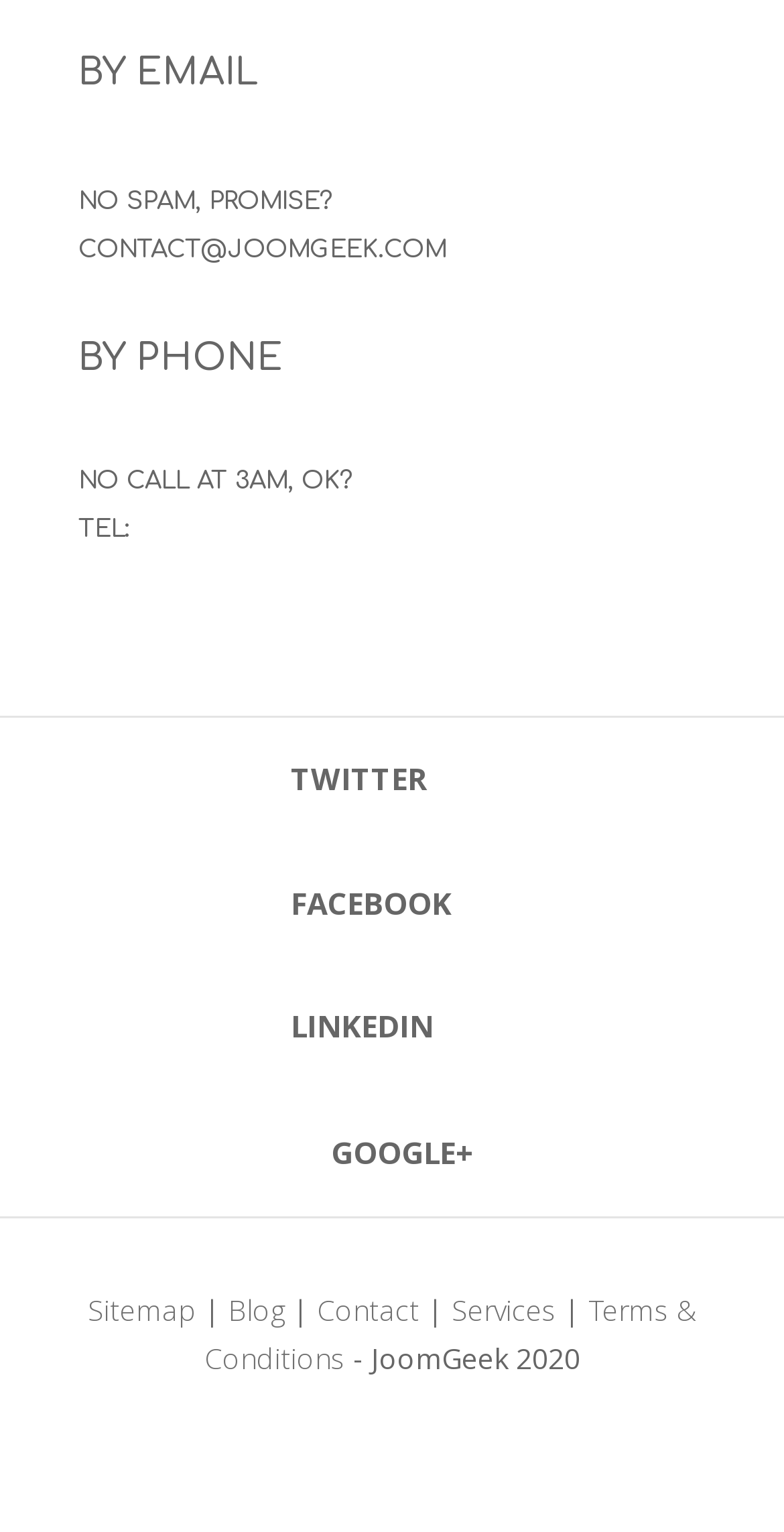What is the copyright year?
From the image, provide a succinct answer in one word or a short phrase.

2020